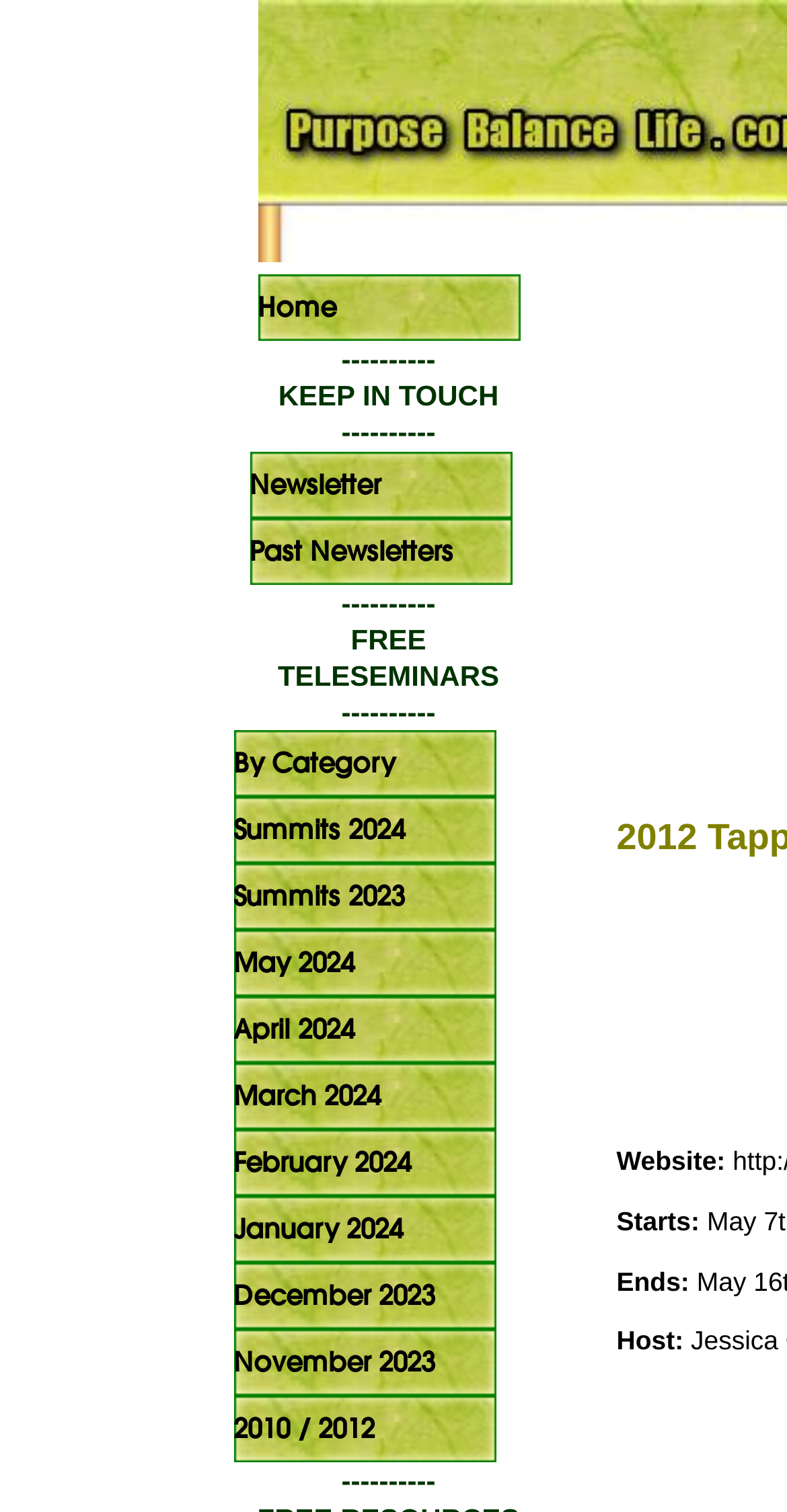From the element description 2010 / 2012, predict the bounding box coordinates of the UI element. The coordinates must be specified in the format (top-left x, top-left y, bottom-right x, bottom-right y) and should be within the 0 to 1 range.

[0.296, 0.923, 0.691, 0.968]